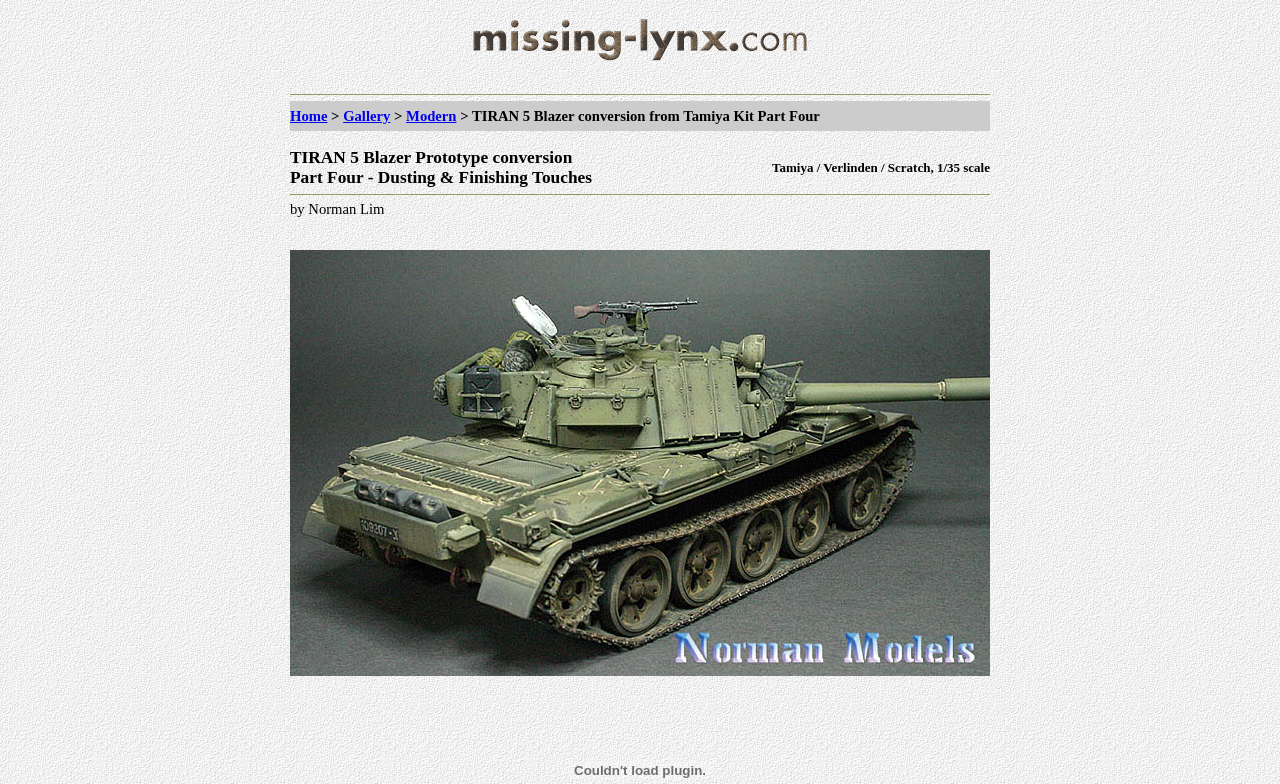What is the author of the model?
Based on the visual, give a brief answer using one word or a short phrase.

Norman Lim